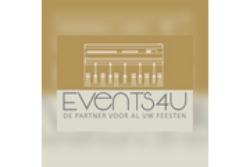What does the tagline 'DE PARTNER VOOR AL UW FEESTEN' translate to?
Please provide a single word or phrase in response based on the screenshot.

The partner for all your parties